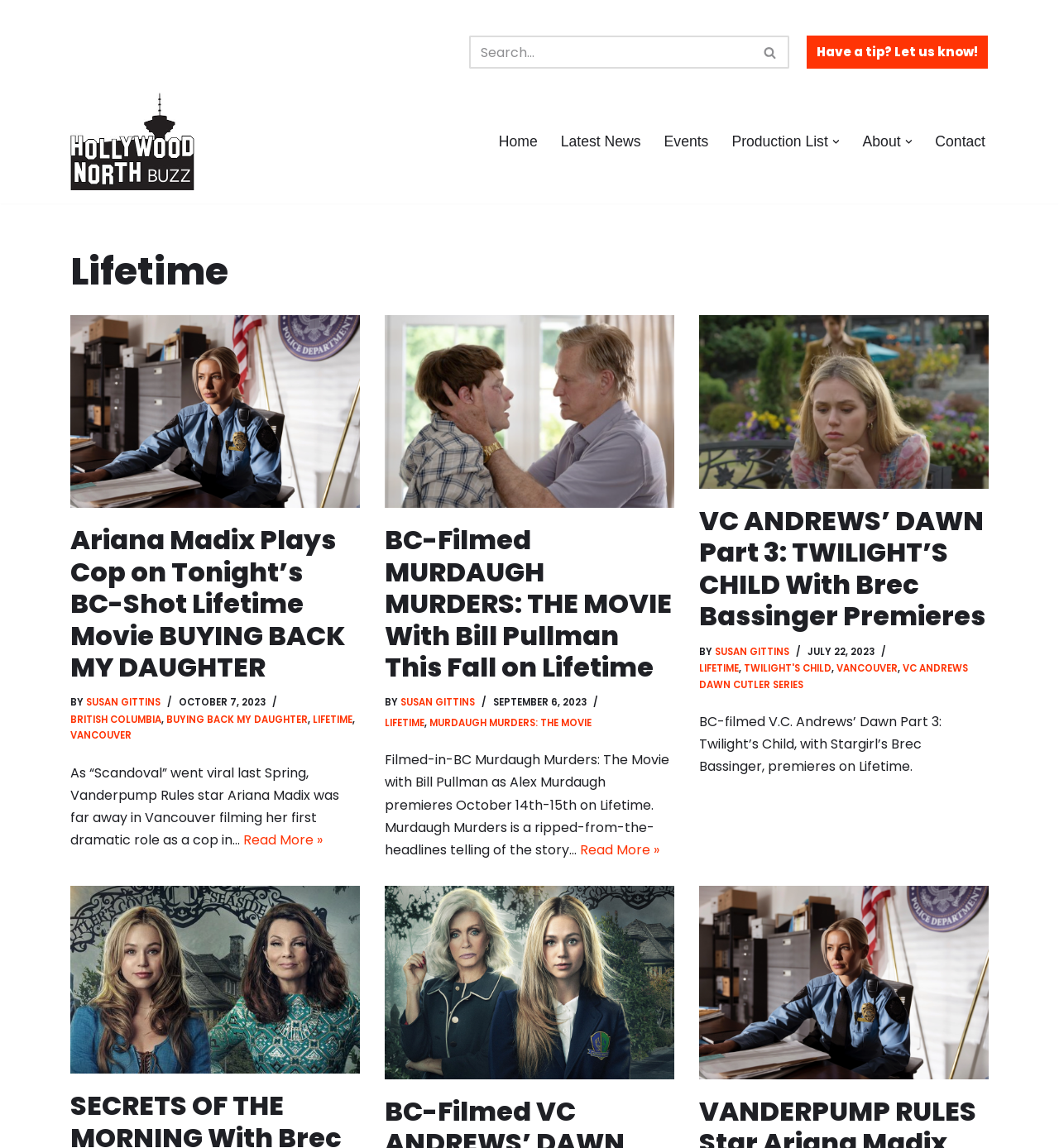Find the coordinates for the bounding box of the element with this description: "VC Andrews Dawn Cutler Series".

[0.66, 0.576, 0.914, 0.602]